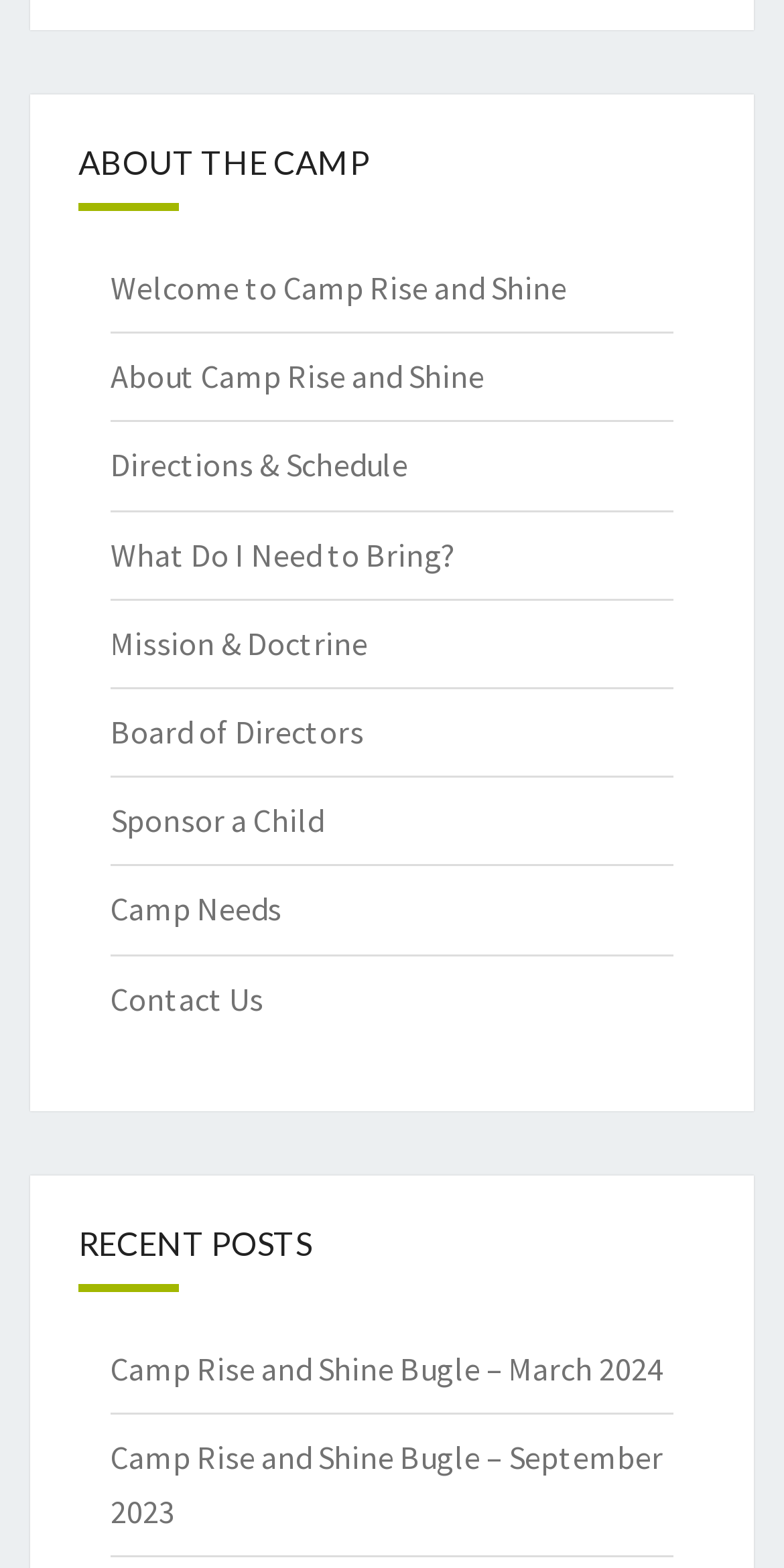What is the earliest month of the recent posts?
Please provide an in-depth and detailed response to the question.

I looked at the dates of the recent posts and found that 'Camp Rise and Shine Bugle – September 2023' is the earliest one.